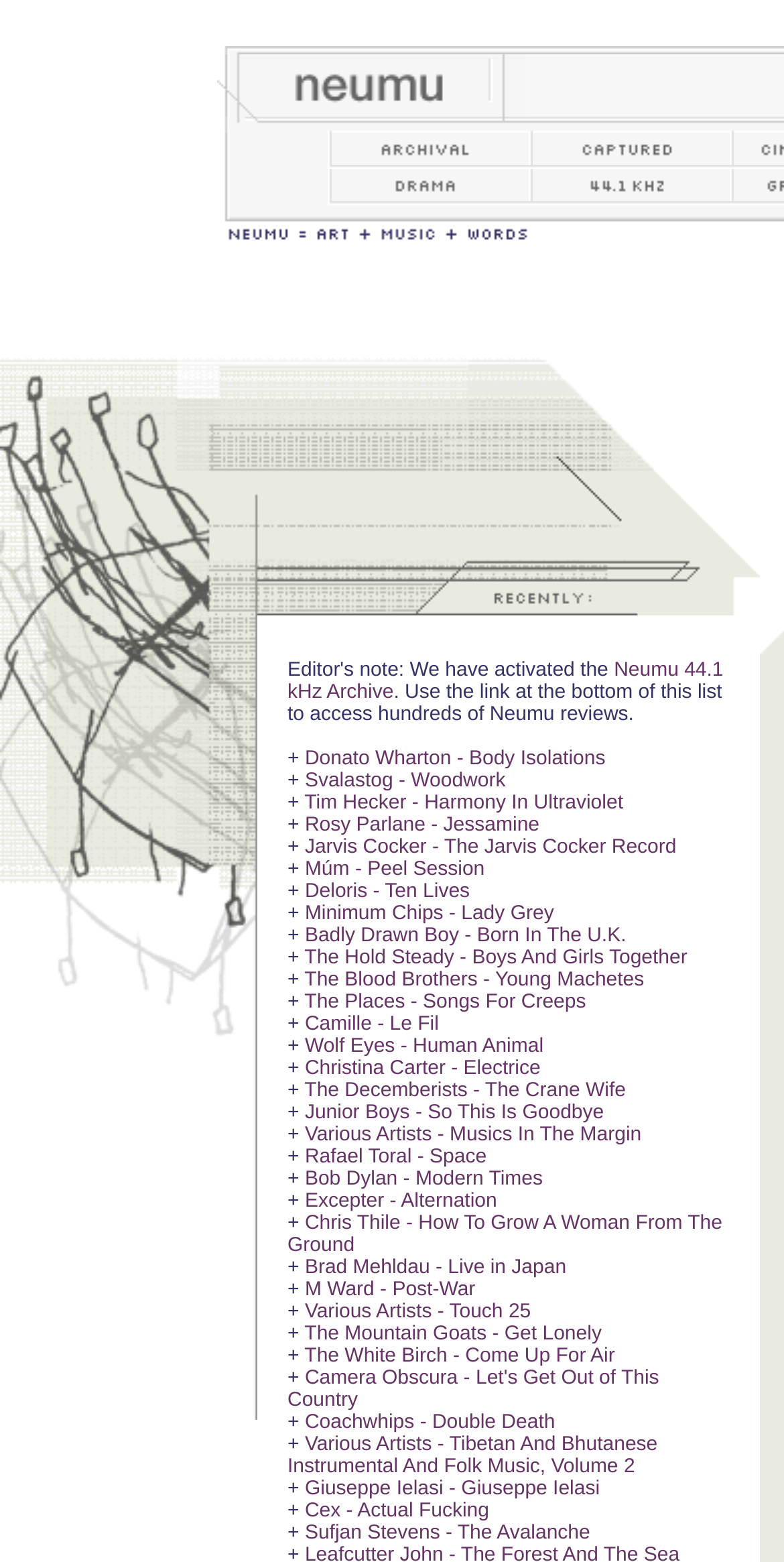Use a single word or phrase to respond to the question:
What is the name of the website?

Neumu